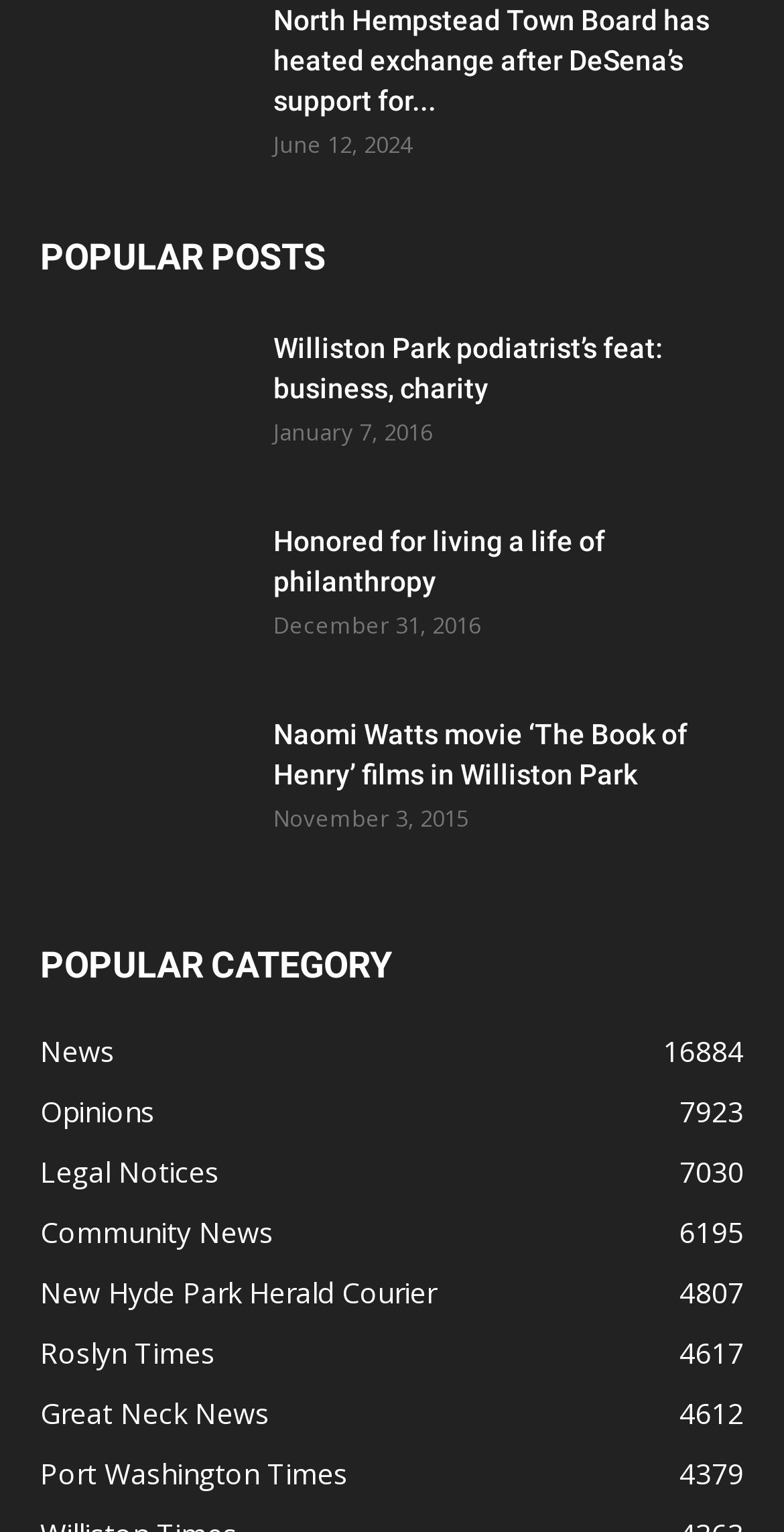Please specify the bounding box coordinates of the region to click in order to perform the following instruction: "Search for something".

None